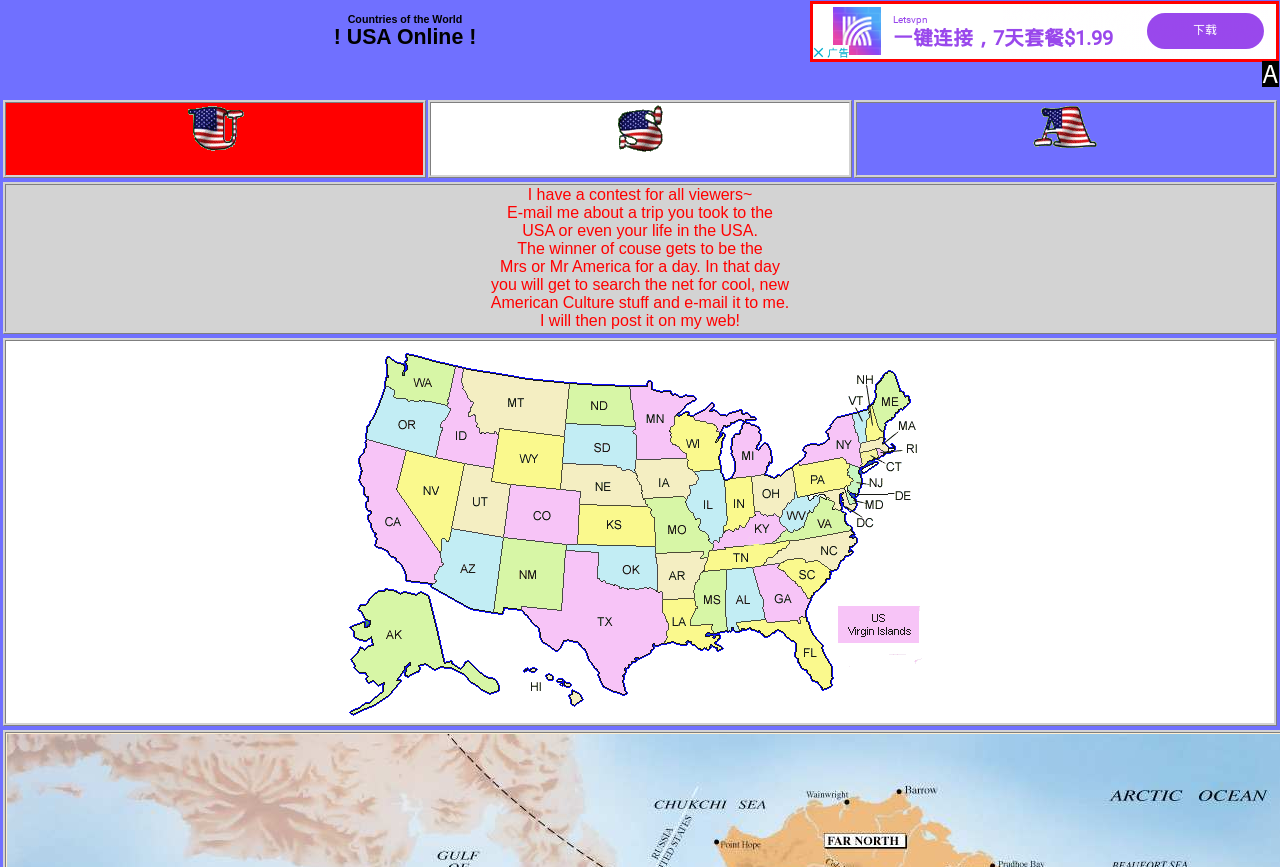Refer to the description: aria-label="Advertisement" name="aswift_0" title="Advertisement" and choose the option that best fits. Provide the letter of that option directly from the options.

A